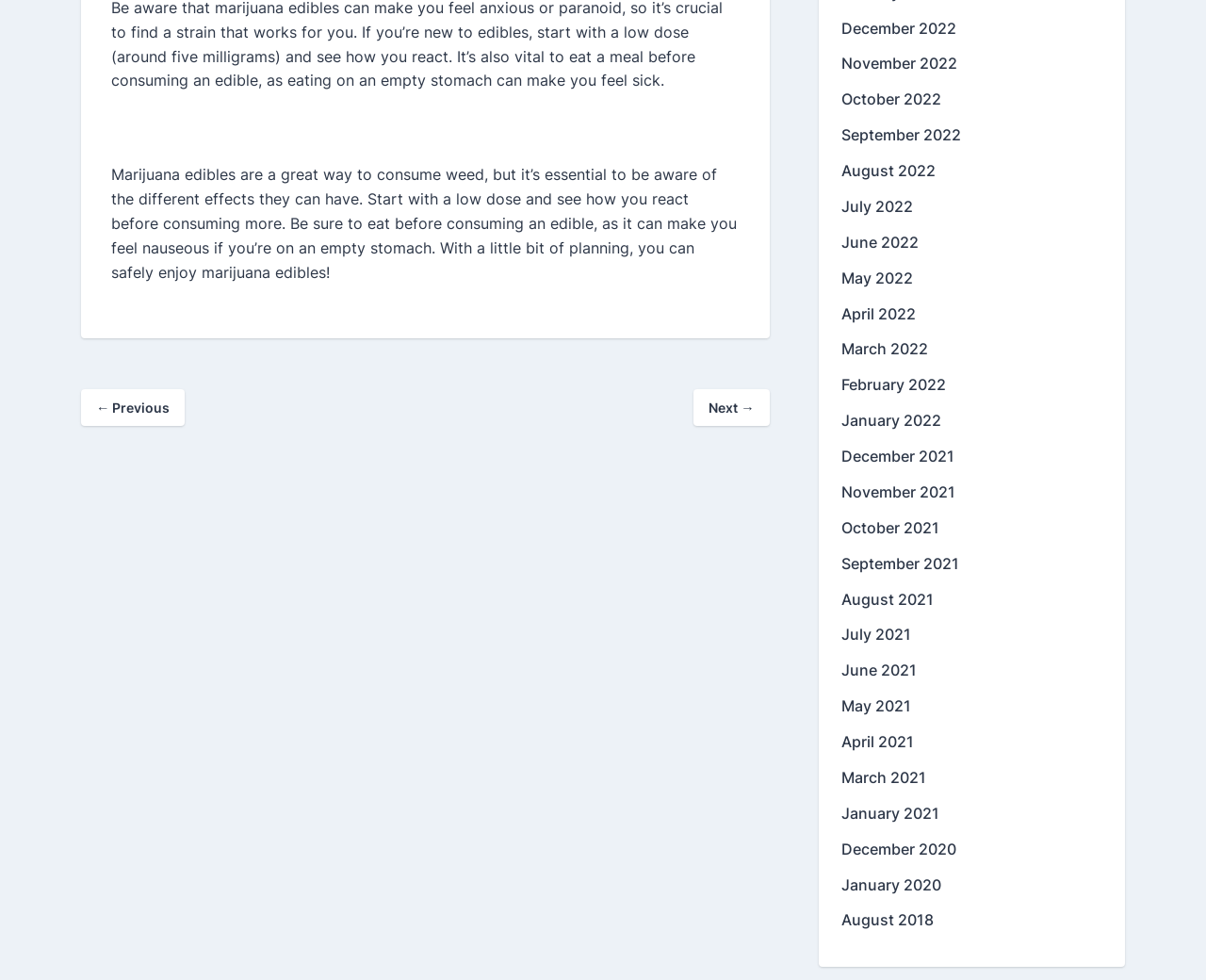How many links are available to navigate to previous or next pages?
Provide a short answer using one word or a brief phrase based on the image.

2